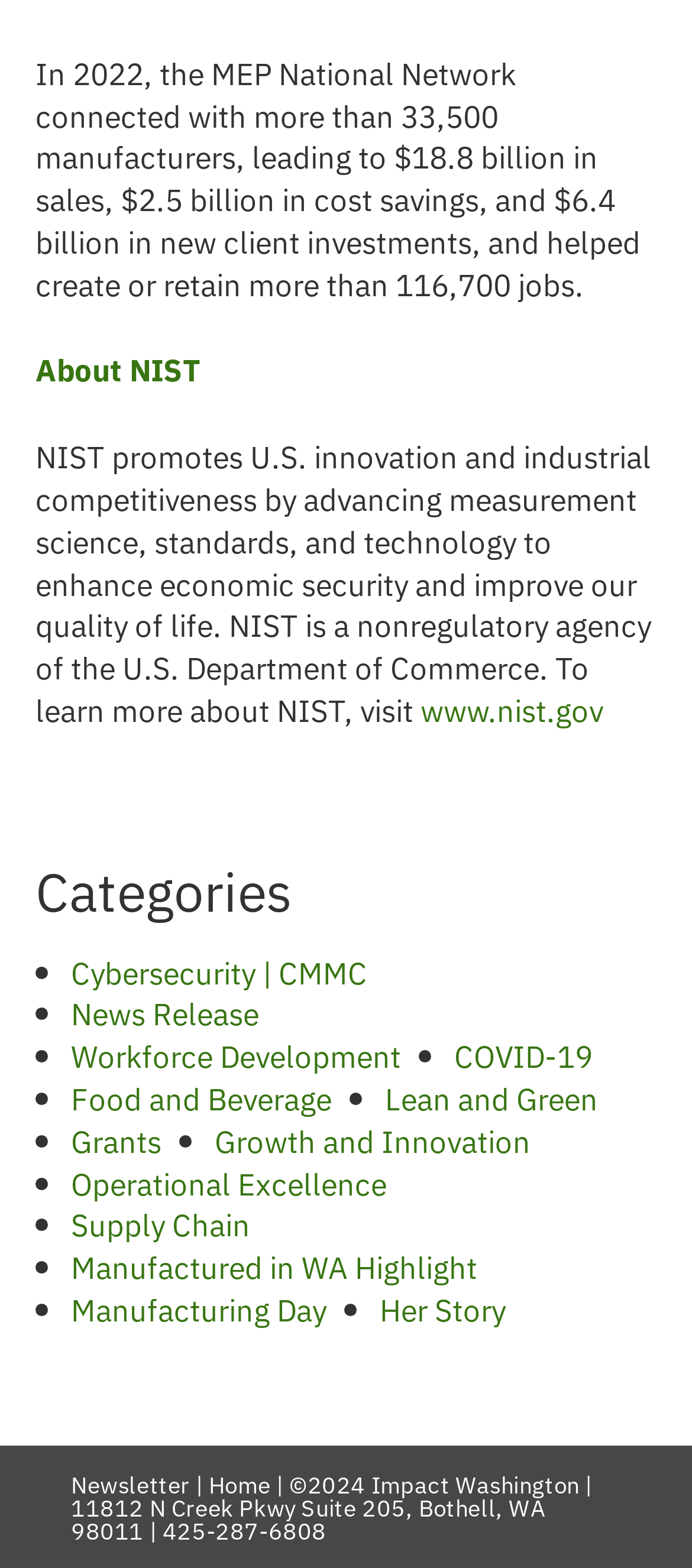Predict the bounding box of the UI element based on the description: "Grants". The coordinates should be four float numbers between 0 and 1, formatted as [left, top, right, bottom].

[0.103, 0.712, 0.233, 0.741]